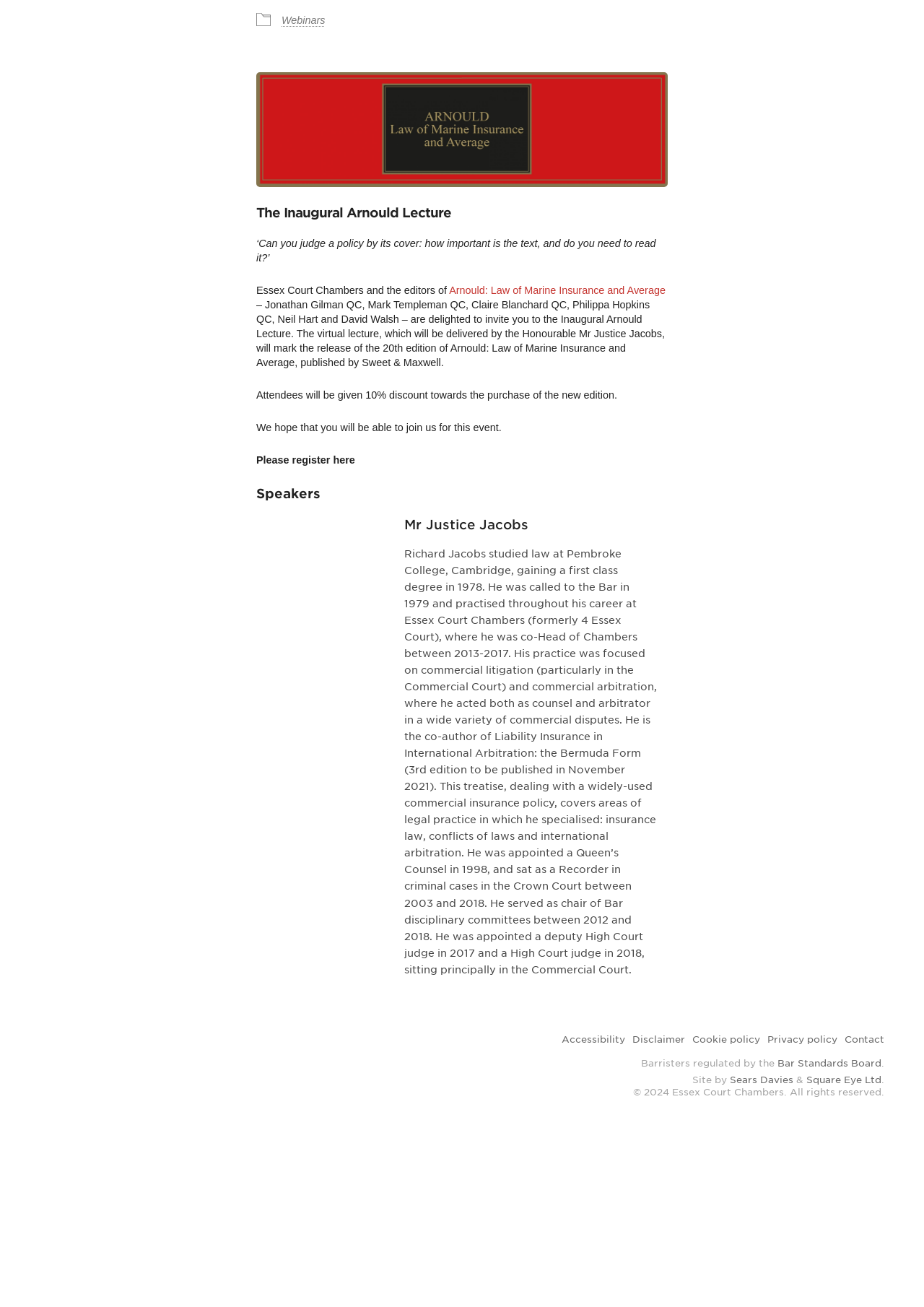Bounding box coordinates should be provided in the format (top-left x, top-left y, bottom-right x, bottom-right y) with all values between 0 and 1. Identify the bounding box for this UI element: Sears Davies

[0.79, 0.822, 0.859, 0.831]